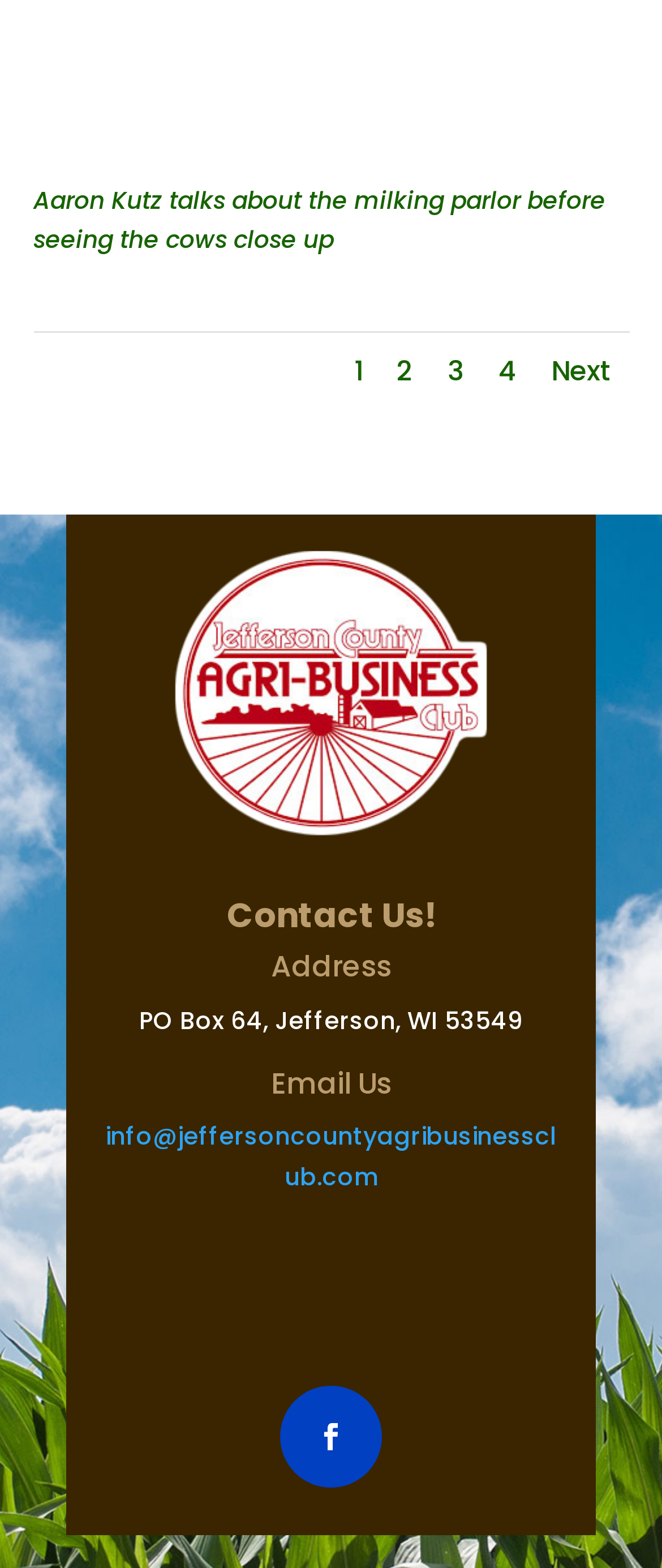Show the bounding box coordinates of the region that should be clicked to follow the instruction: "View the image."

[0.259, 0.349, 0.741, 0.536]